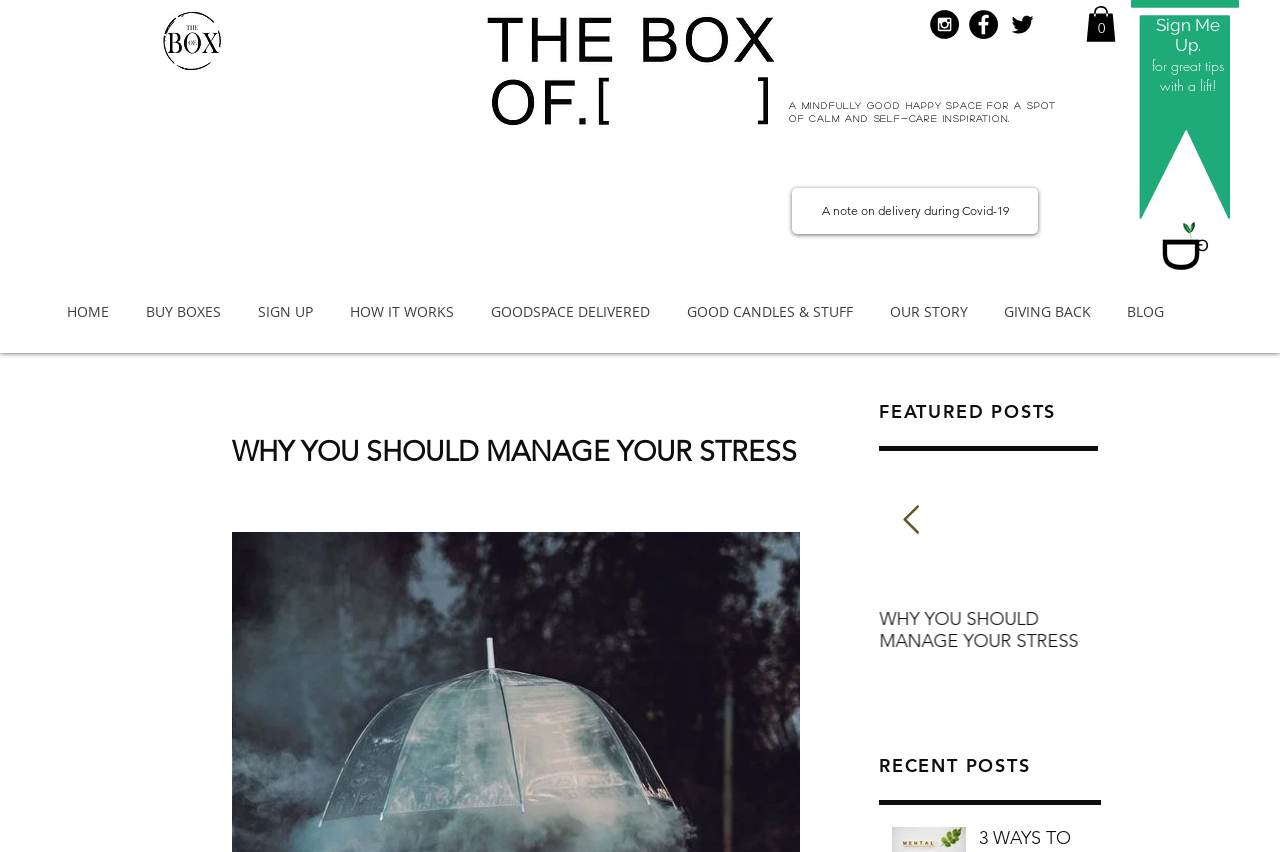Pinpoint the bounding box coordinates of the element that must be clicked to accomplish the following instruction: "Click the Instagram link". The coordinates should be in the format of four float numbers between 0 and 1, i.e., [left, top, right, bottom].

[0.727, 0.012, 0.749, 0.046]